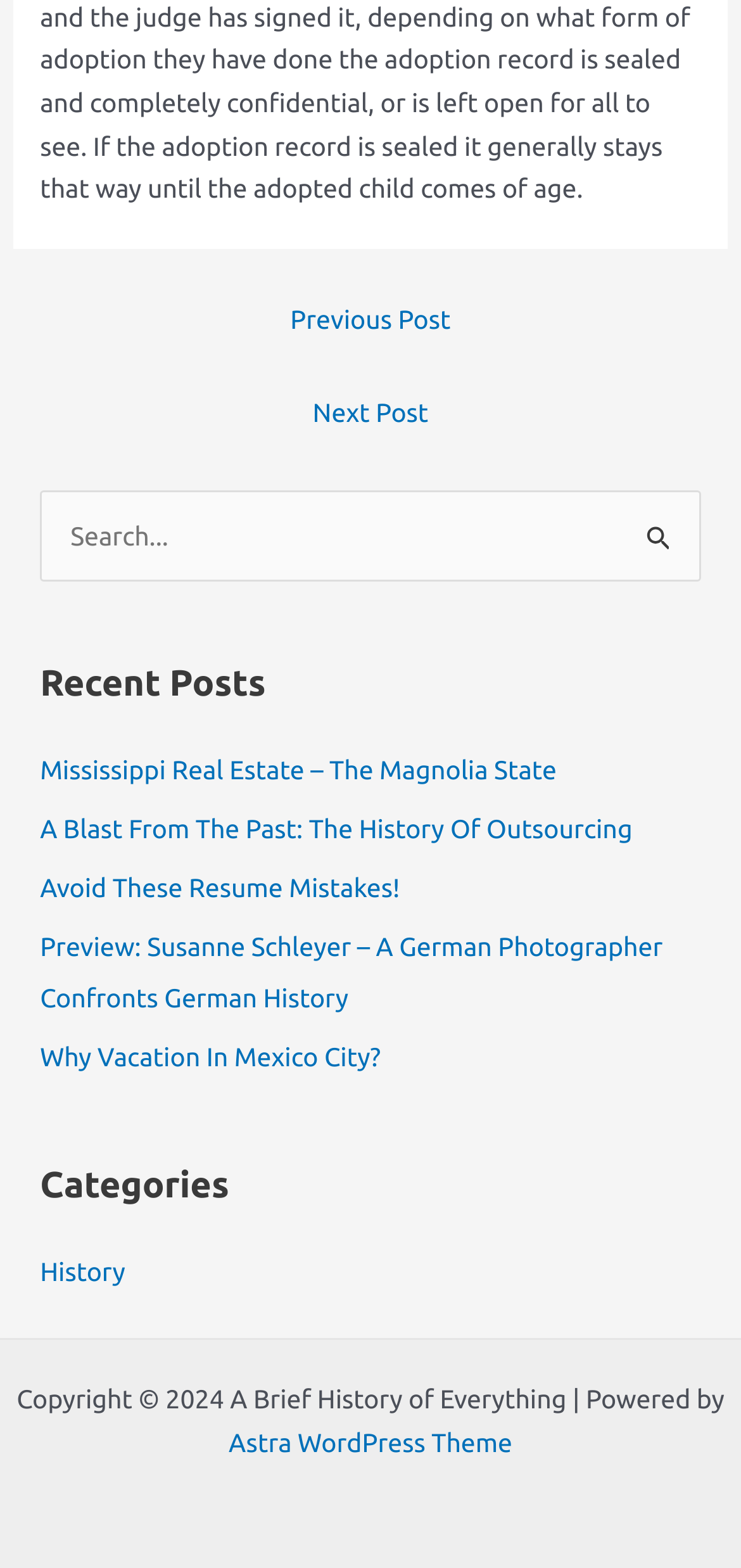Pinpoint the bounding box coordinates of the clickable element to carry out the following instruction: "Go to the previous post."

[0.043, 0.186, 0.957, 0.225]